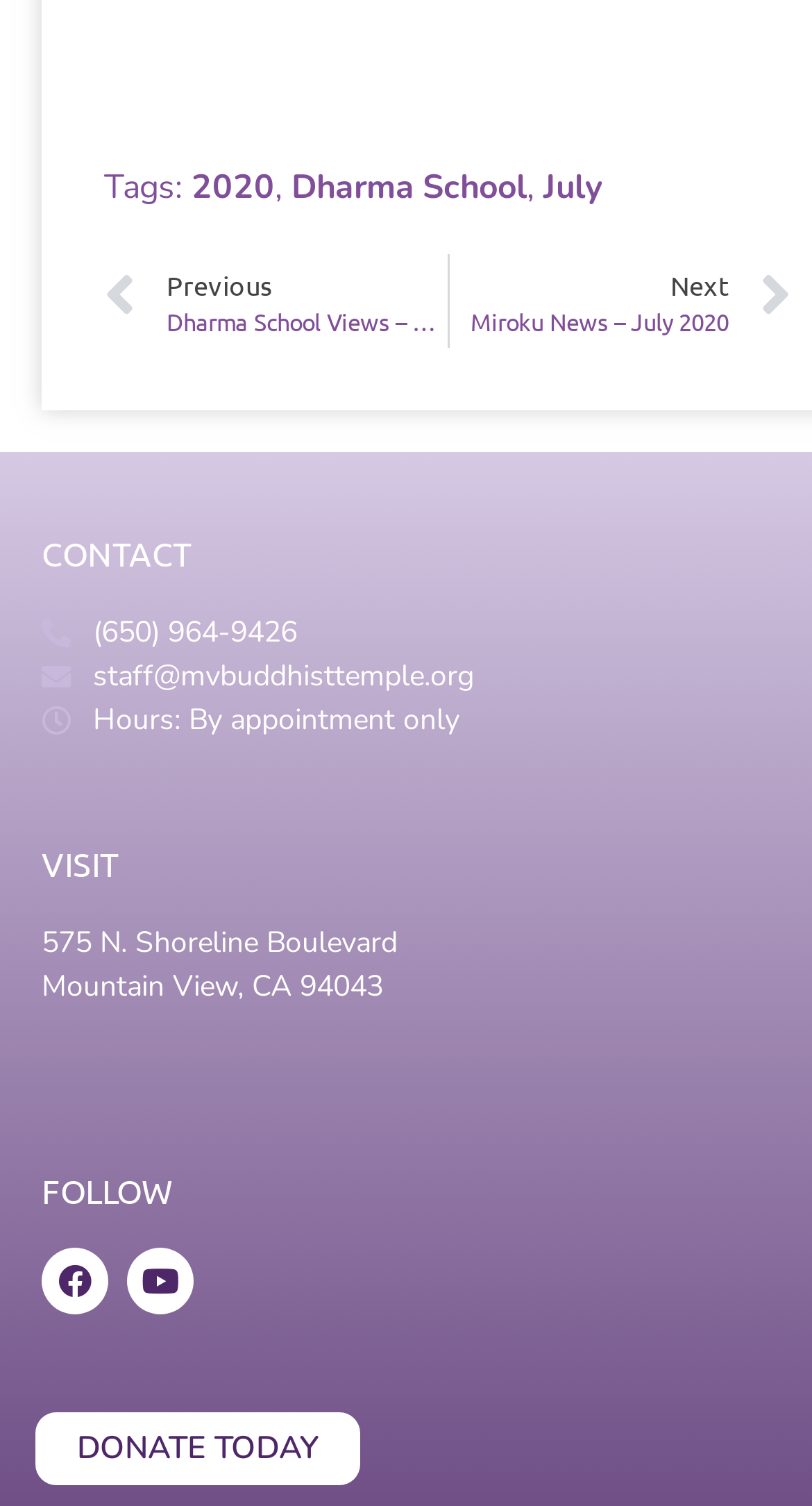How many social media platforms are listed to follow?
From the image, provide a succinct answer in one word or a short phrase.

2